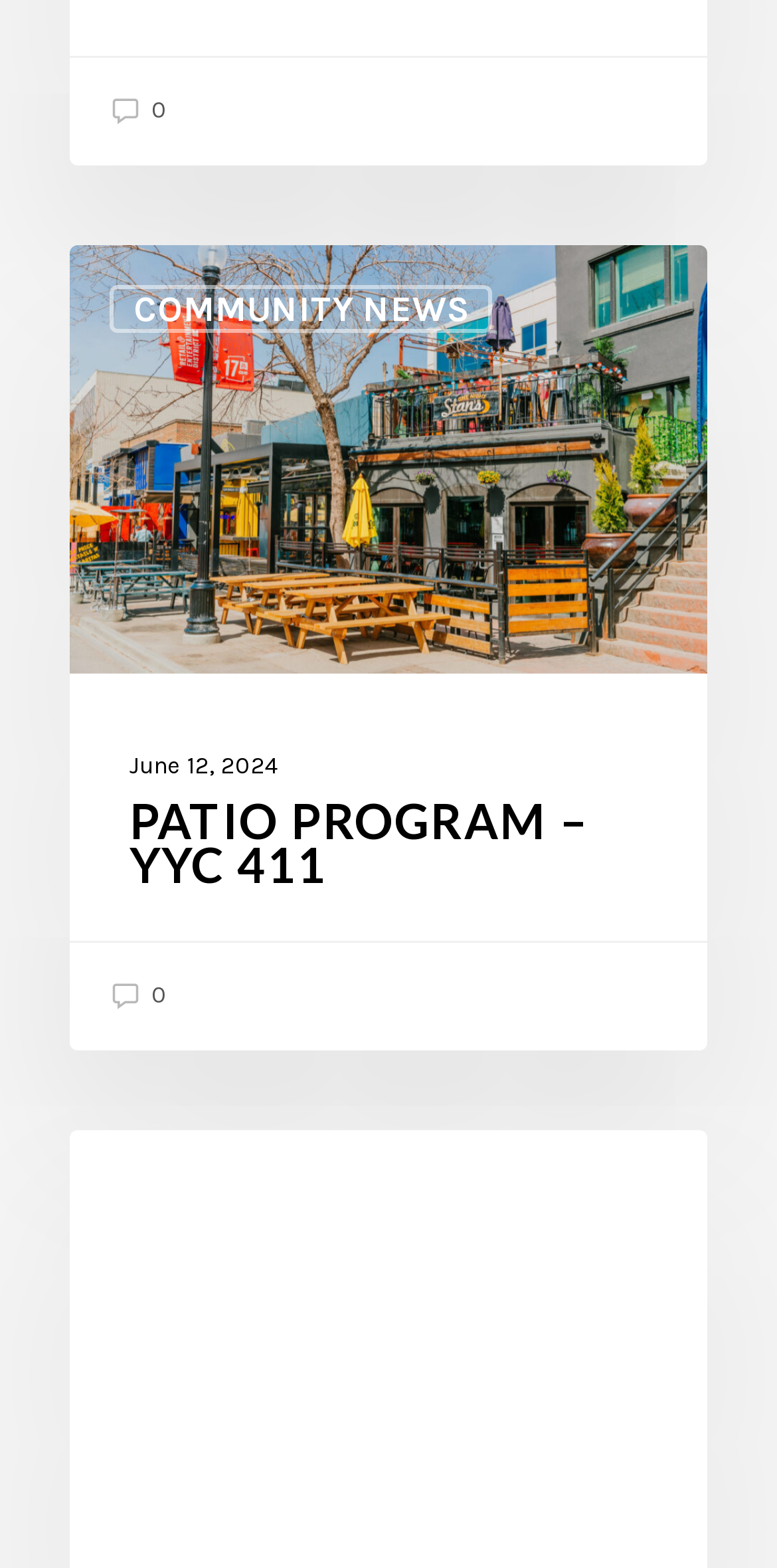What is the title of the program mentioned?
Answer the question with as much detail as you can, using the image as a reference.

I found the title 'PATIO PROGRAM – YYC 411' mentioned on the webpage, which is located at the bounding box coordinates [0.167, 0.51, 0.833, 0.566] and is a heading element.